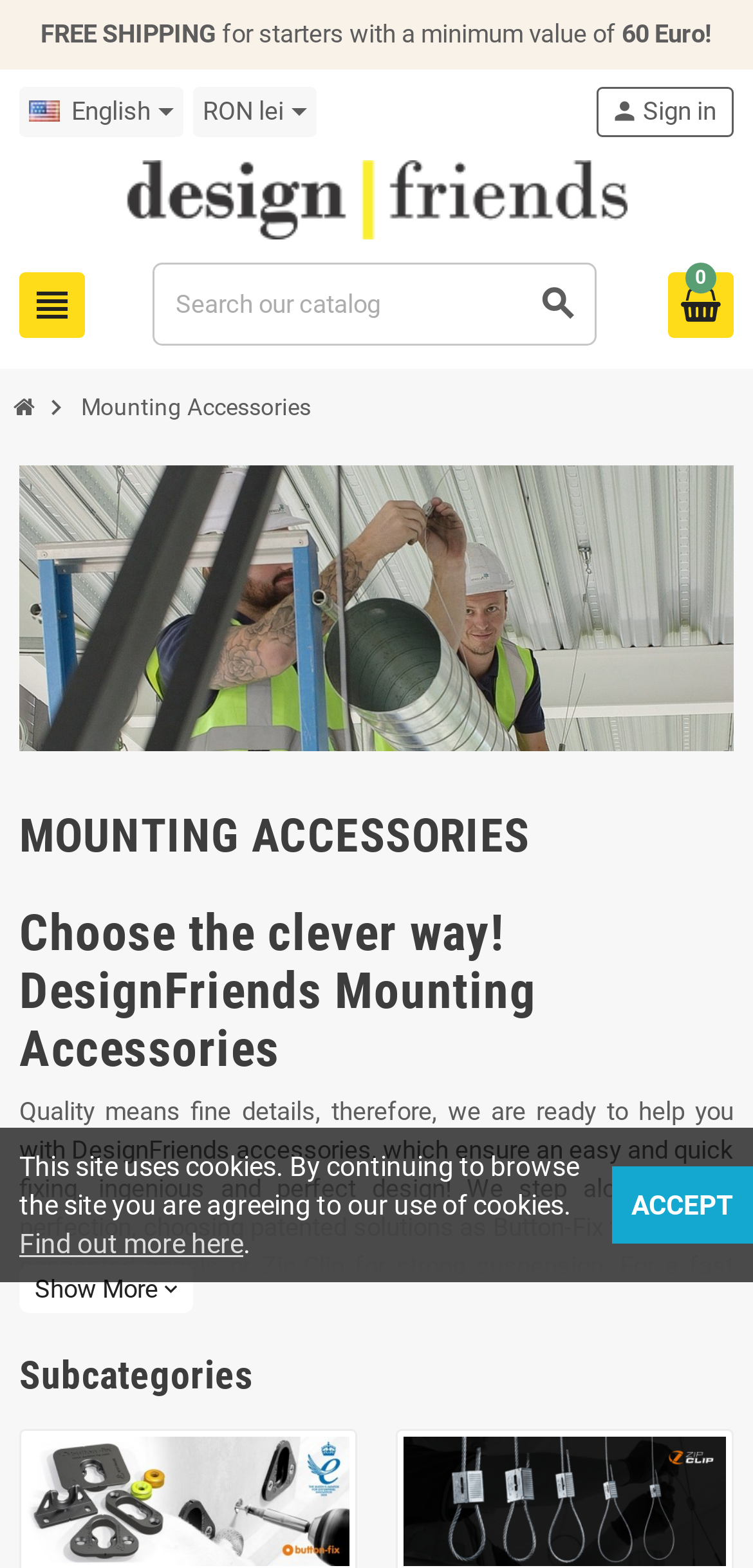Identify the bounding box coordinates for the element you need to click to achieve the following task: "Share via Facebook". Provide the bounding box coordinates as four float numbers between 0 and 1, in the form [left, top, right, bottom].

None